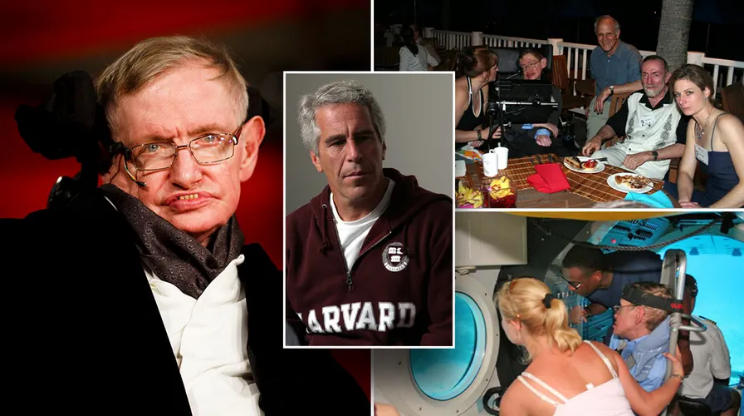What is Jeffrey Epstein's profession?
Utilize the information in the image to give a detailed answer to the question.

The image includes Jeffrey Epstein, a financier whose connections to various high-profile individuals have been widely scrutinized, suggesting his profession as a financier.